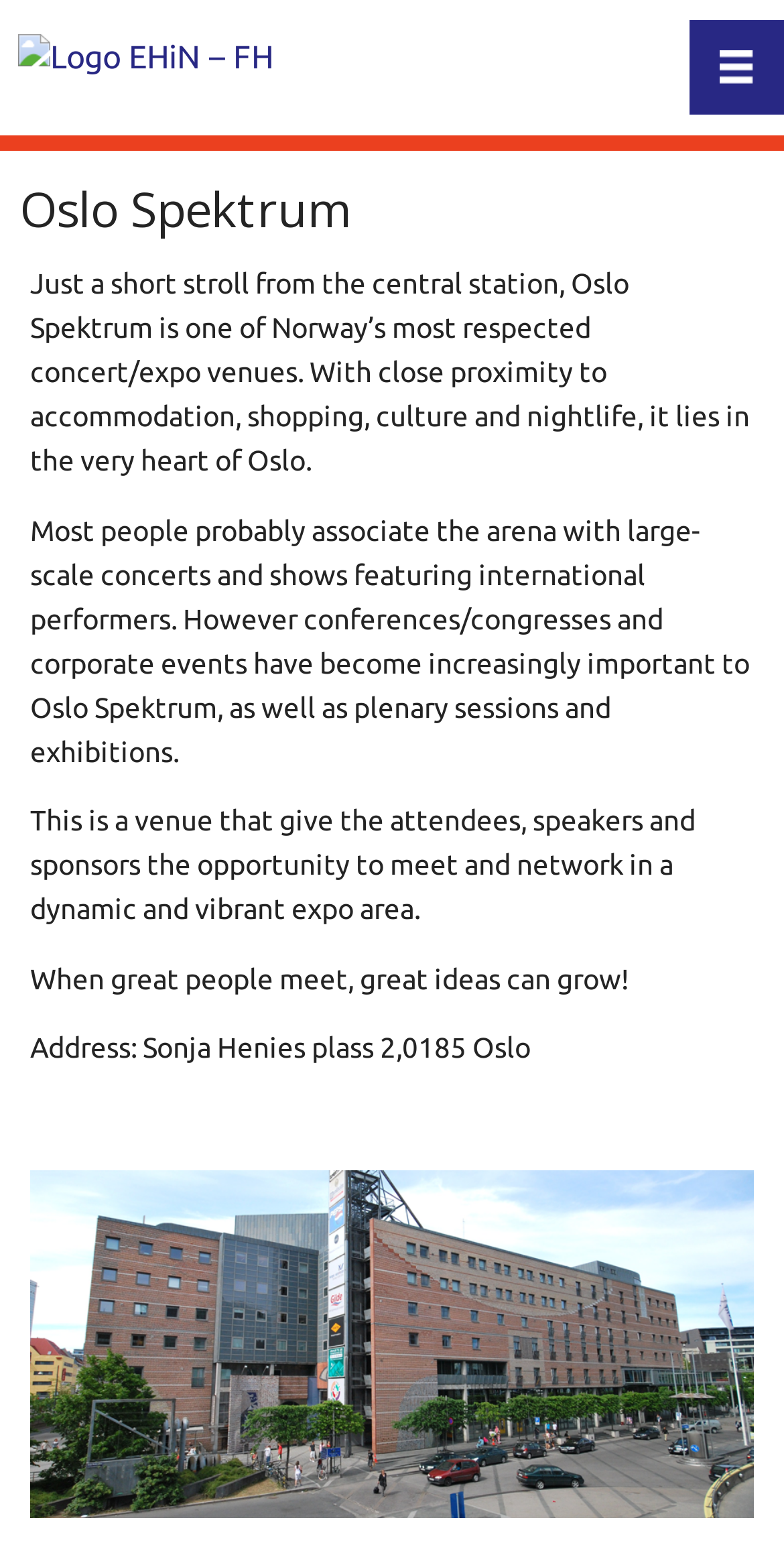Answer the question below using just one word or a short phrase: 
What is the name of the concert/expo venue?

Oslo Spektrum